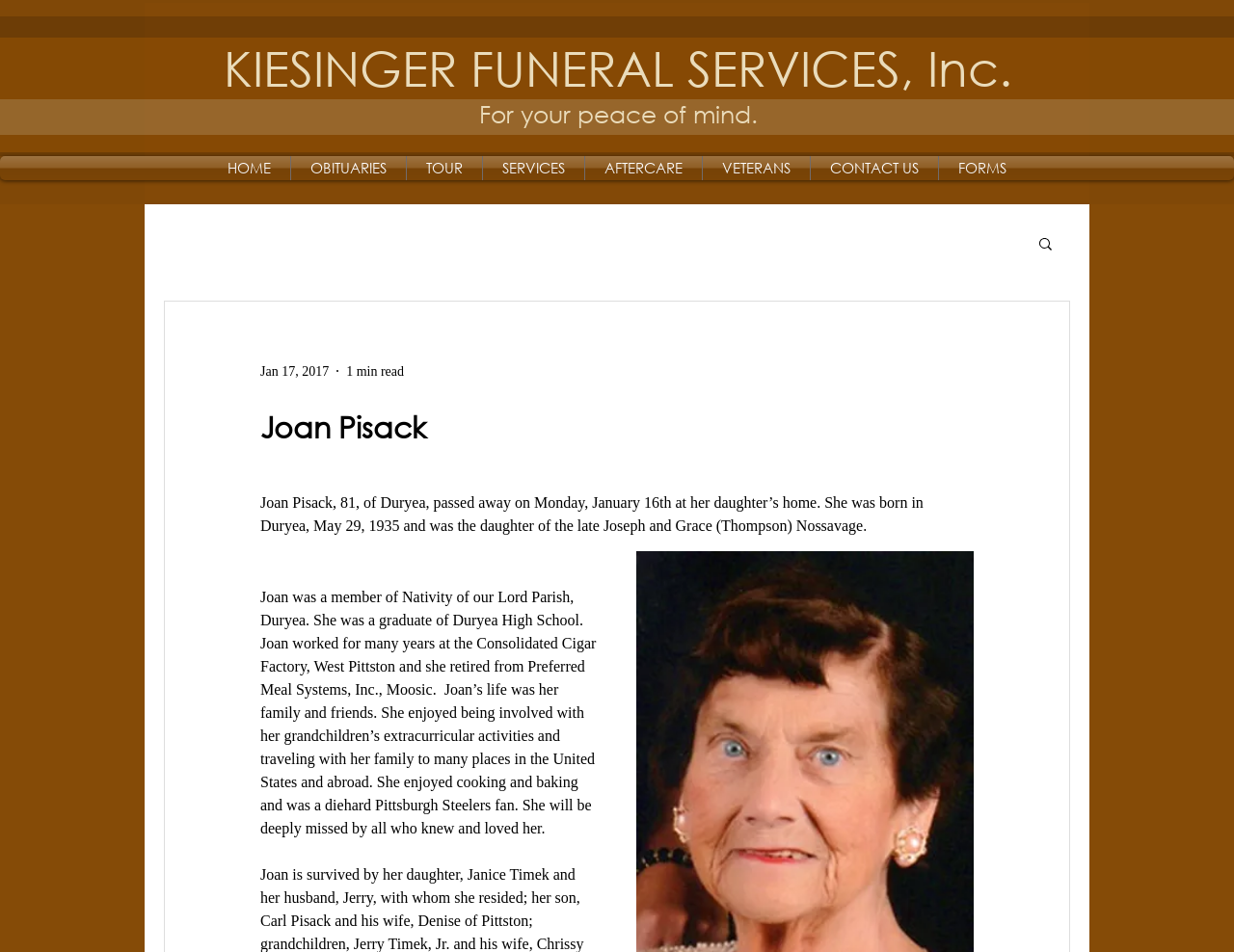Please examine the image and provide a detailed answer to the question: Where was Joan Pisack born?

I found the answer by reading the text associated with the heading element 'Joan Pisack' which states 'She was born in Duryea, May 29, 1935...'. This text provides the birthplace of Joan Pisack.